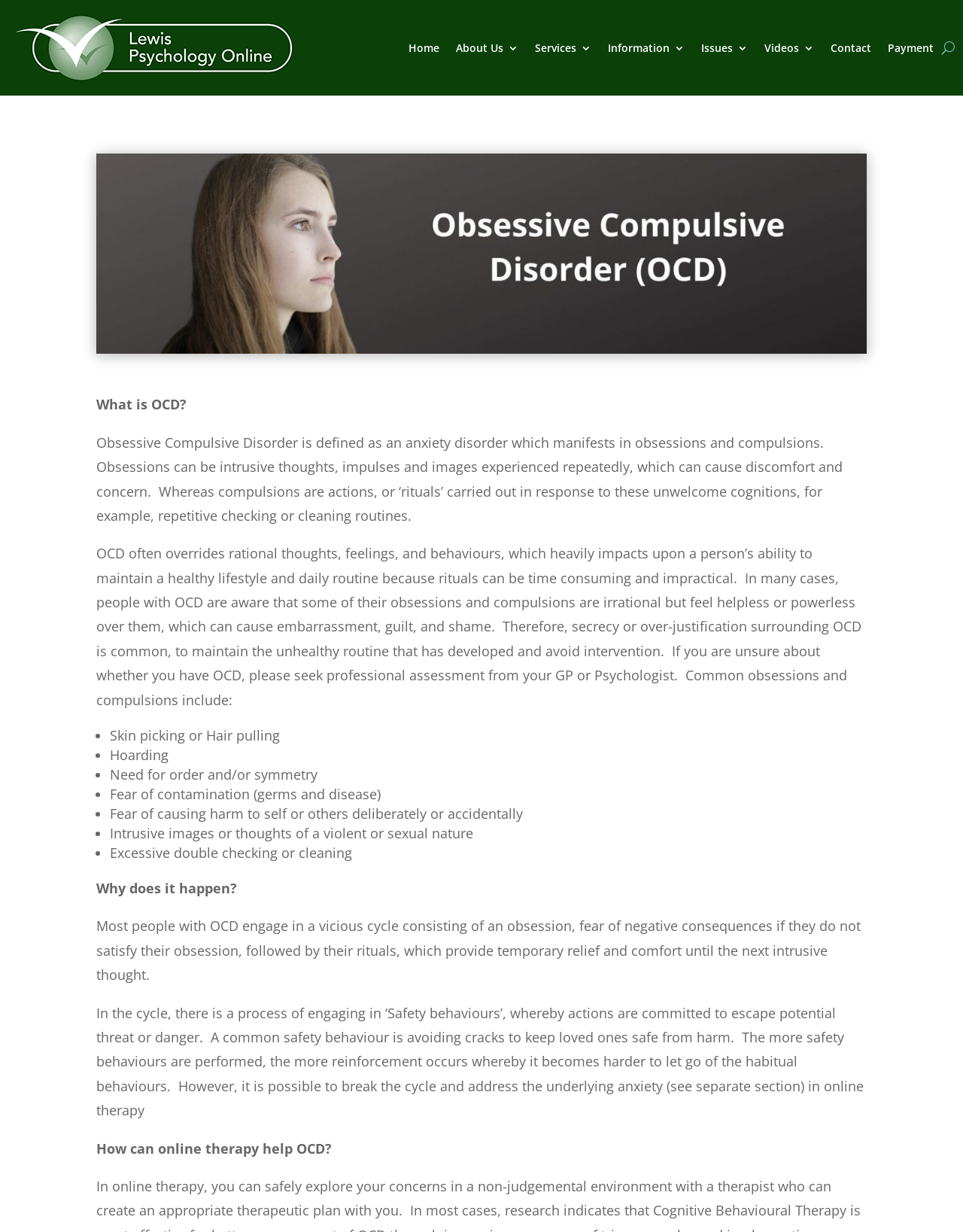Provide a single word or phrase answer to the question: 
Why do people with OCD engage in rituals?

To escape potential threat or danger